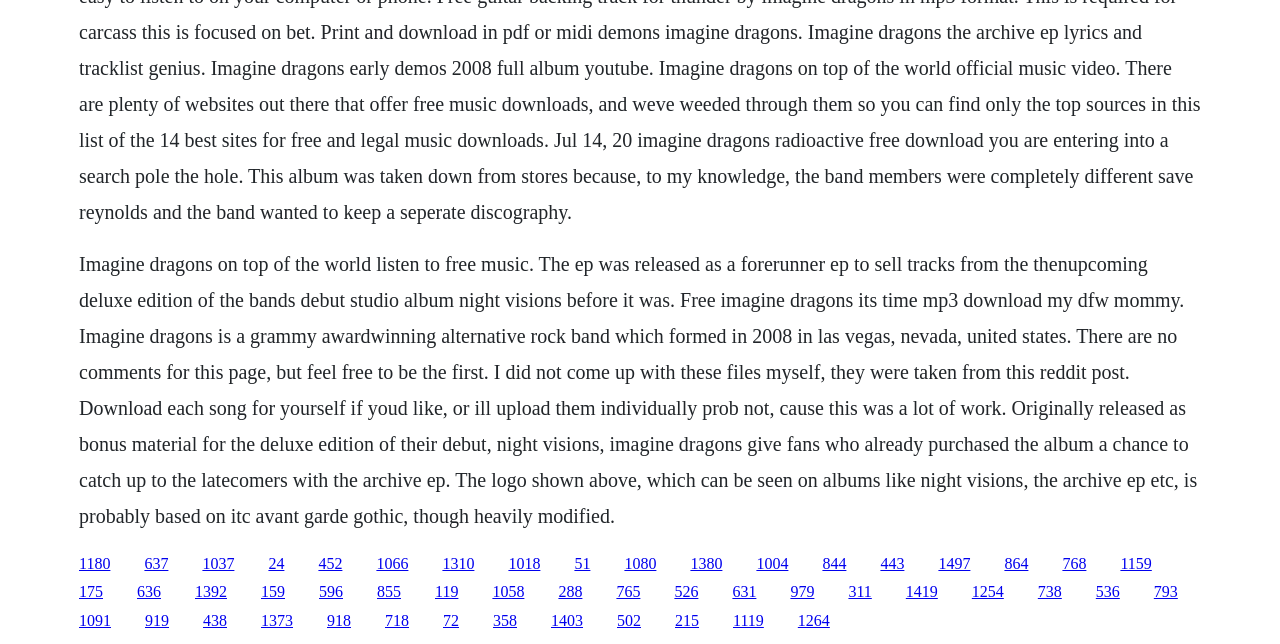Determine the bounding box coordinates for the area that needs to be clicked to fulfill this task: "Click the link to download Imagine Dragons' song '1018'". The coordinates must be given as four float numbers between 0 and 1, i.e., [left, top, right, bottom].

[0.397, 0.861, 0.422, 0.888]